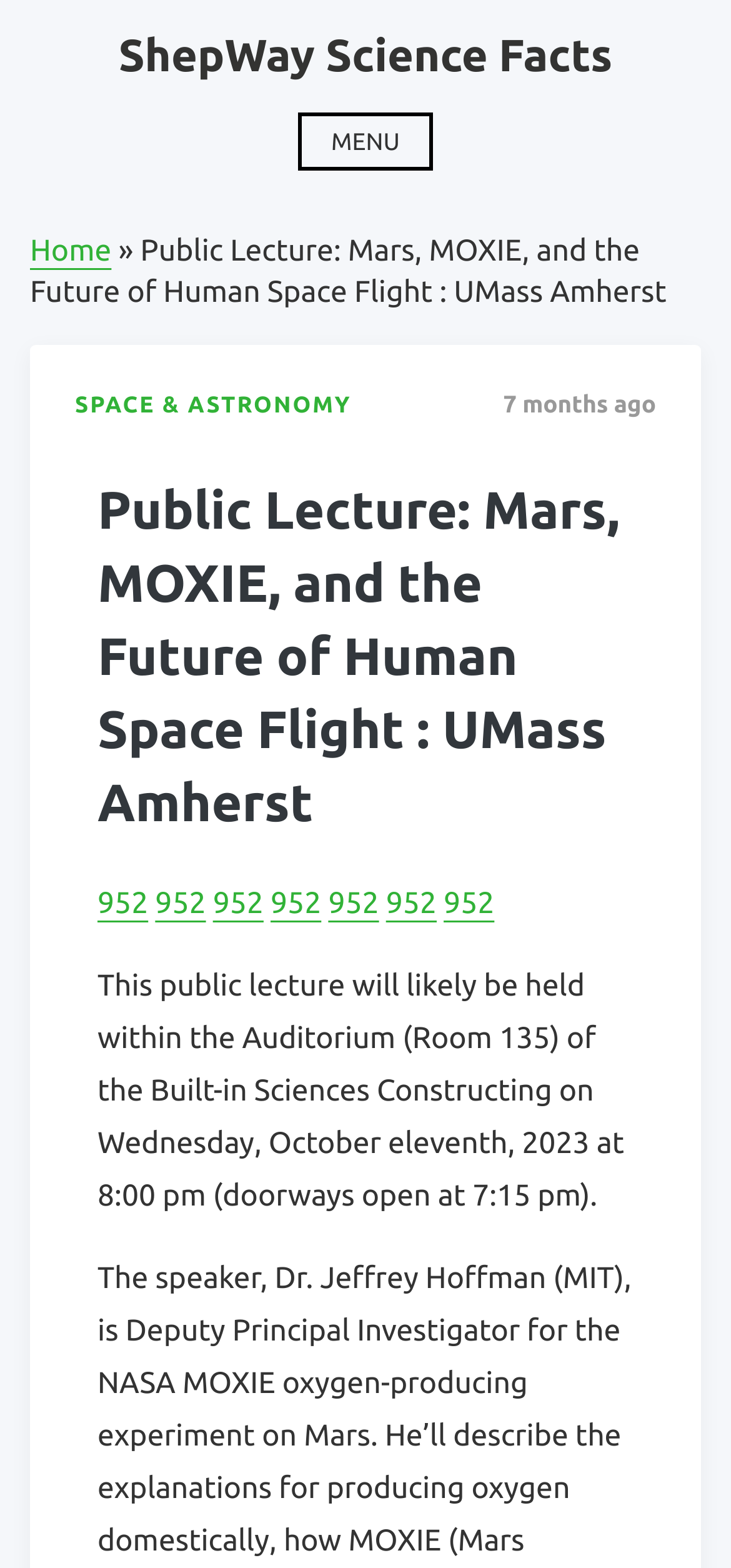What is the category of the public lecture?
Relying on the image, give a concise answer in one word or a brief phrase.

SPACE & ASTRONOMY